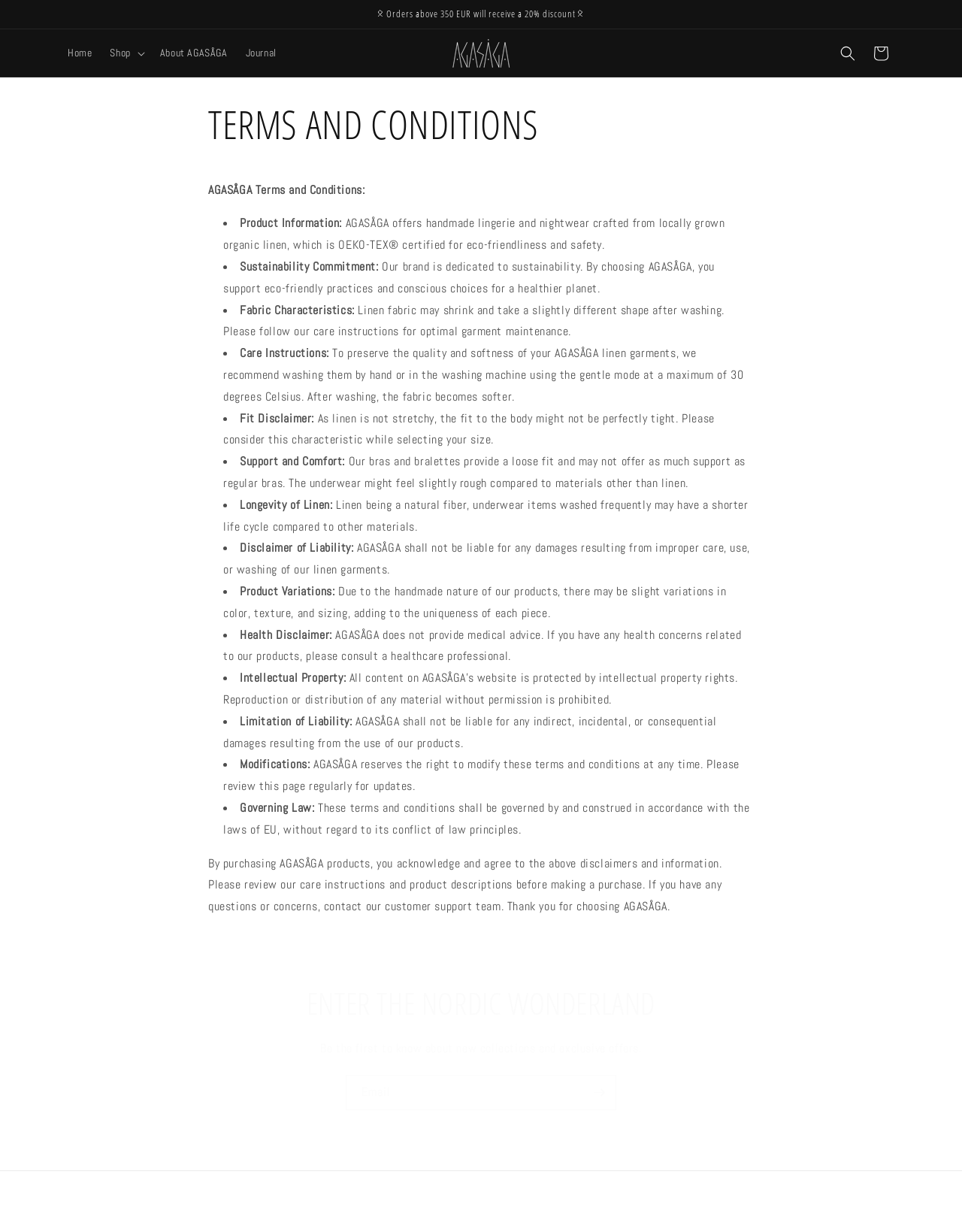Given the description: "parent_node: Email aria-label="Subscribe" name="commit"", determine the bounding box coordinates of the UI element. The coordinates should be formatted as four float numbers between 0 and 1, [left, top, right, bottom].

[0.605, 0.872, 0.64, 0.901]